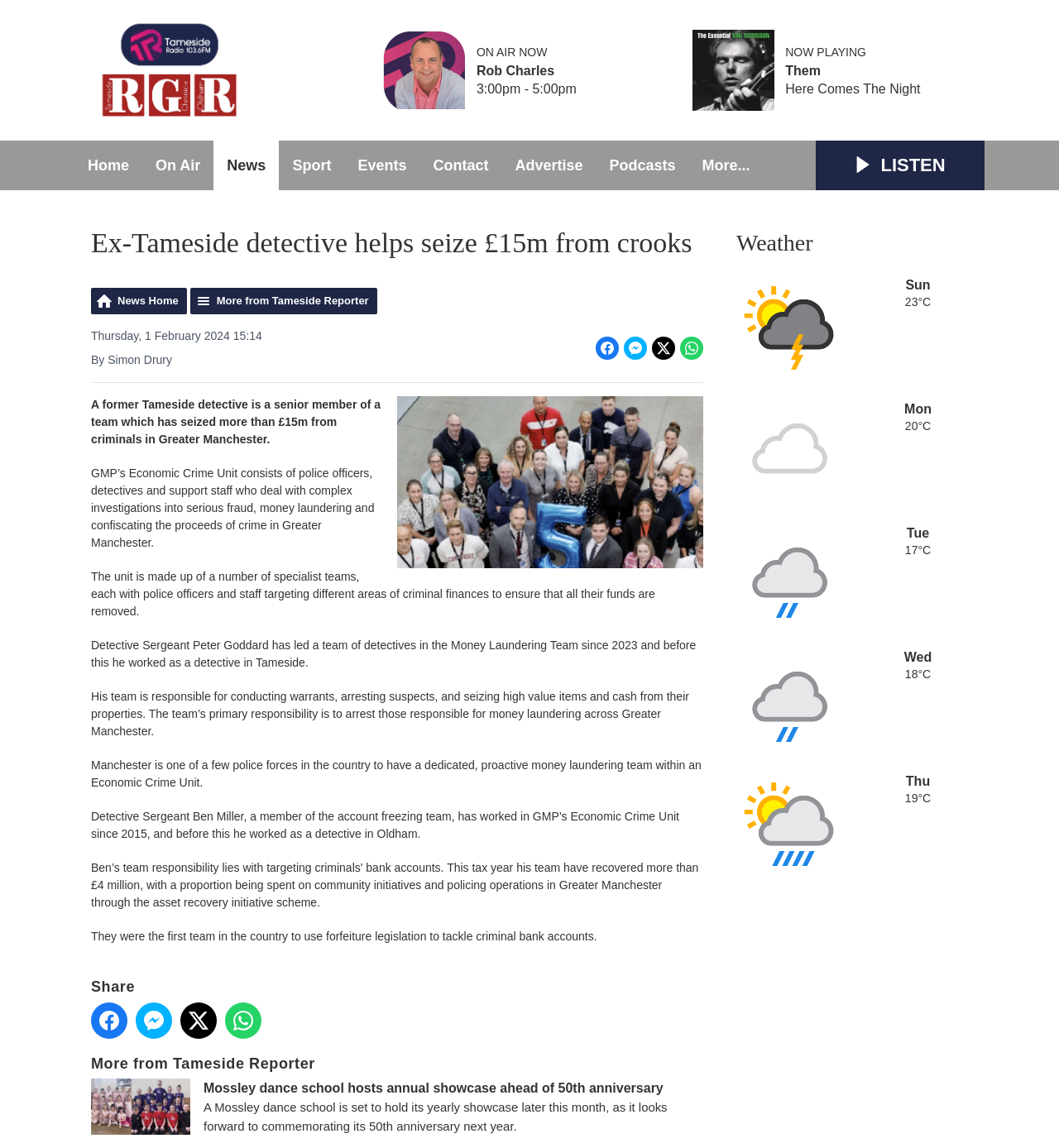With reference to the screenshot, provide a detailed response to the question below:
What is the name of the radio station?

I found the answer by looking at the top of the webpage, where it says 'Quest Media Network - Tameside Radio, Tameside Reporter, Oldham Reporter, Glossop Chronicle'. This suggests that Tameside Radio is one of the radio stations associated with this media network.